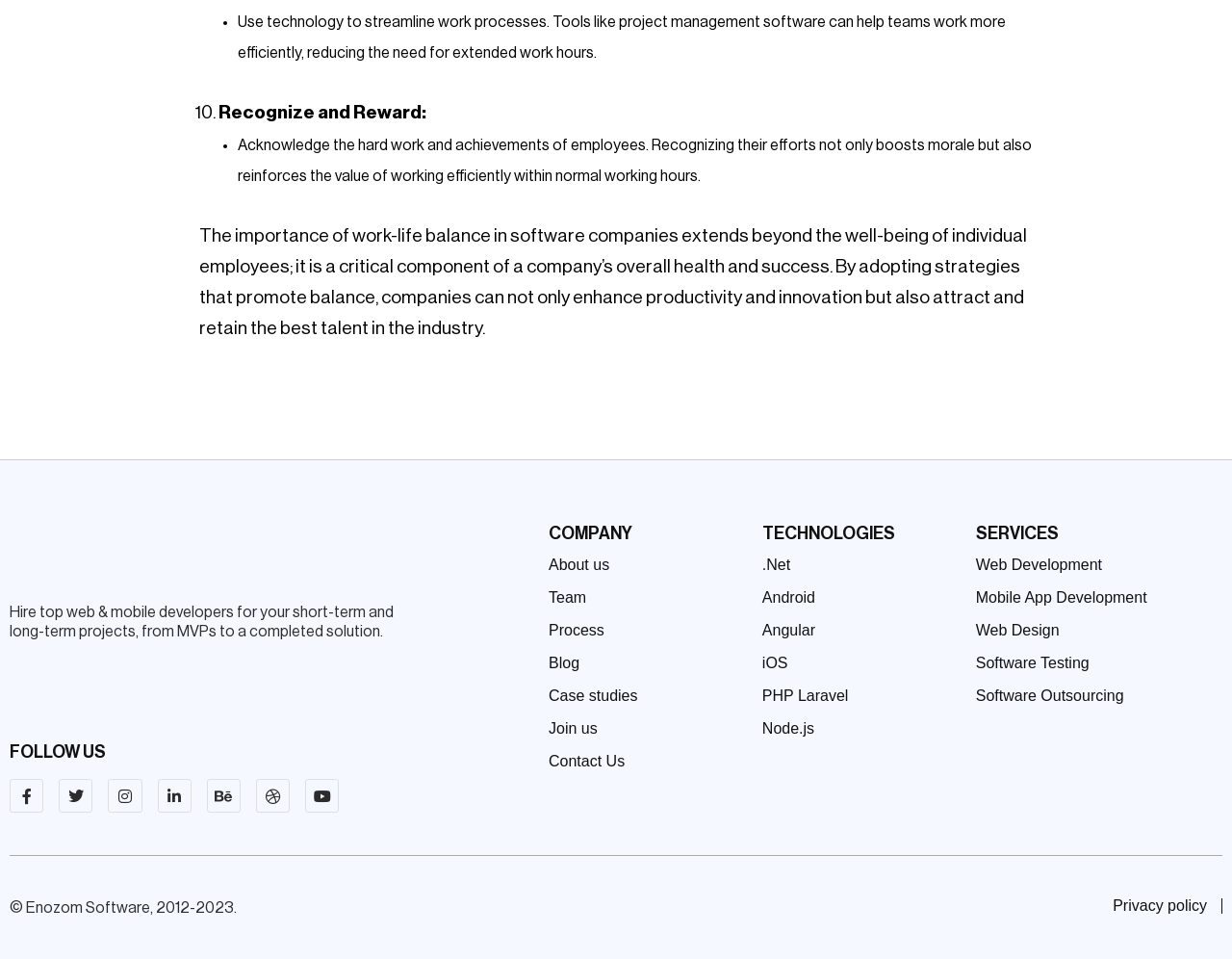Please determine the bounding box coordinates of the element's region to click in order to carry out the following instruction: "Read about the company". The coordinates should be four float numbers between 0 and 1, i.e., [left, top, right, bottom].

[0.445, 0.572, 0.603, 0.606]